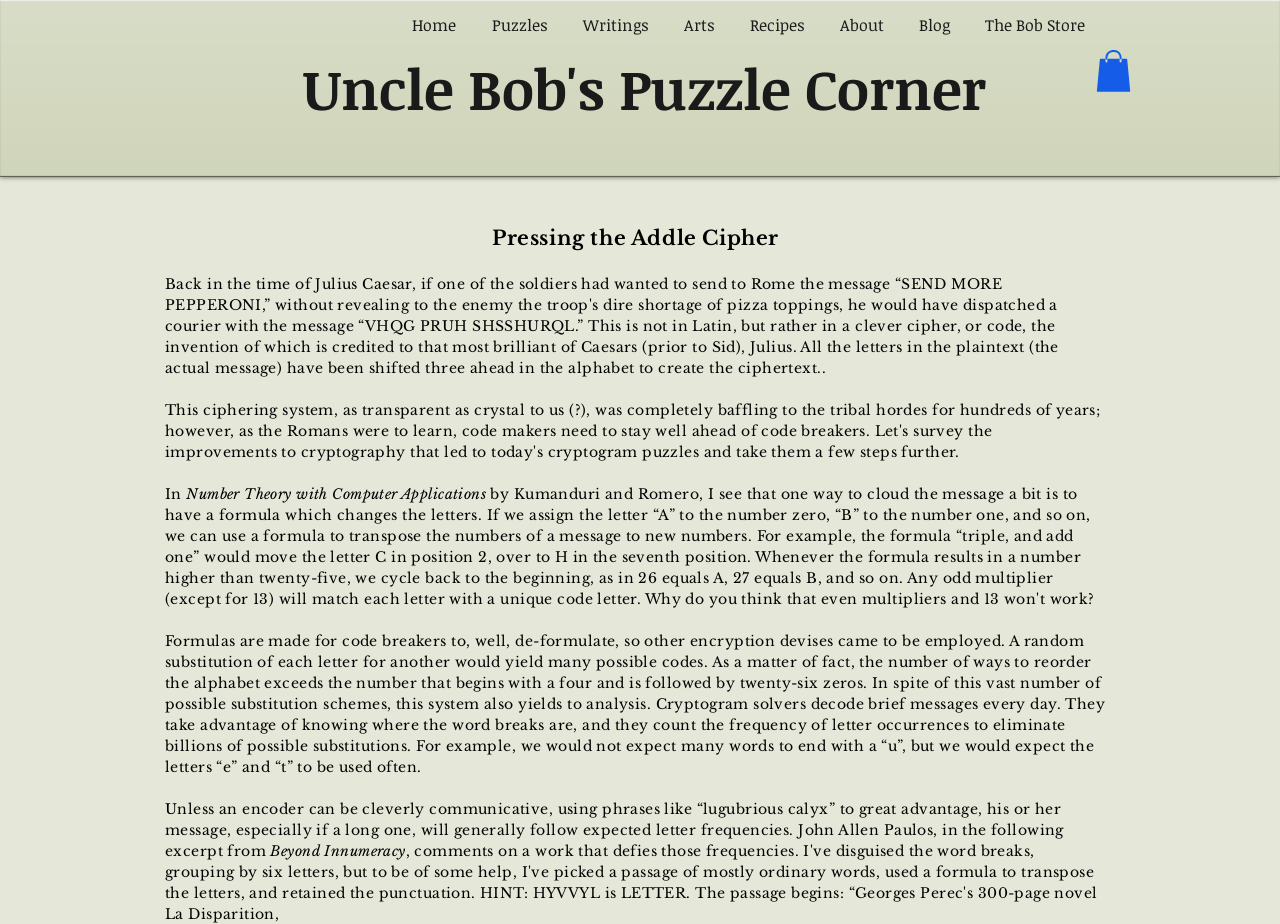Please provide a comprehensive response to the question below by analyzing the image: 
What is the name of the book mentioned?

I found the answer by reading the text on the webpage, which mentions a book excerpt from 'Beyond Innumeracy' by John Allen Paulos.